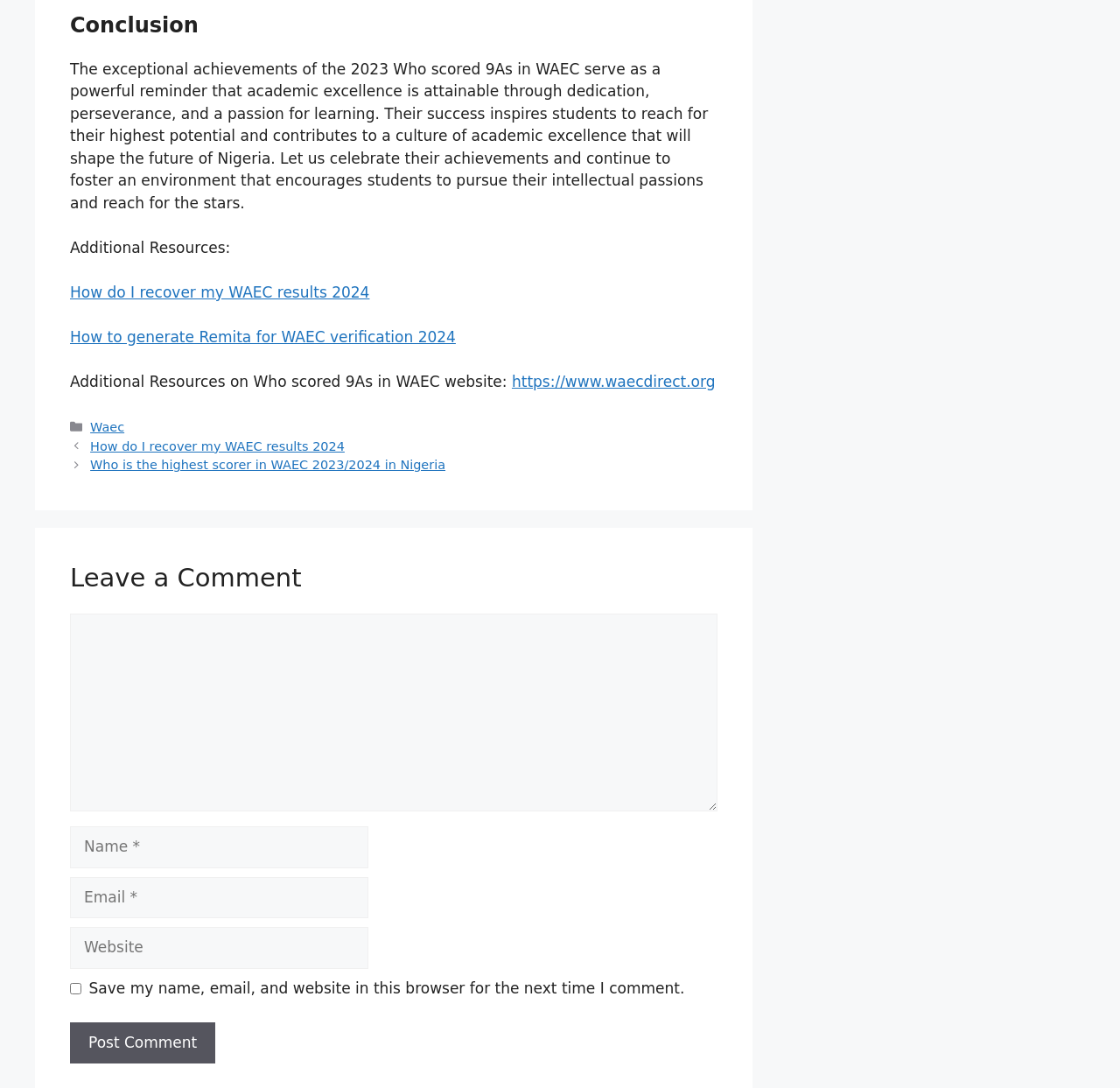Please answer the following question using a single word or phrase: 
What is the purpose of the 'Additional Resources' section?

Provide helpful links